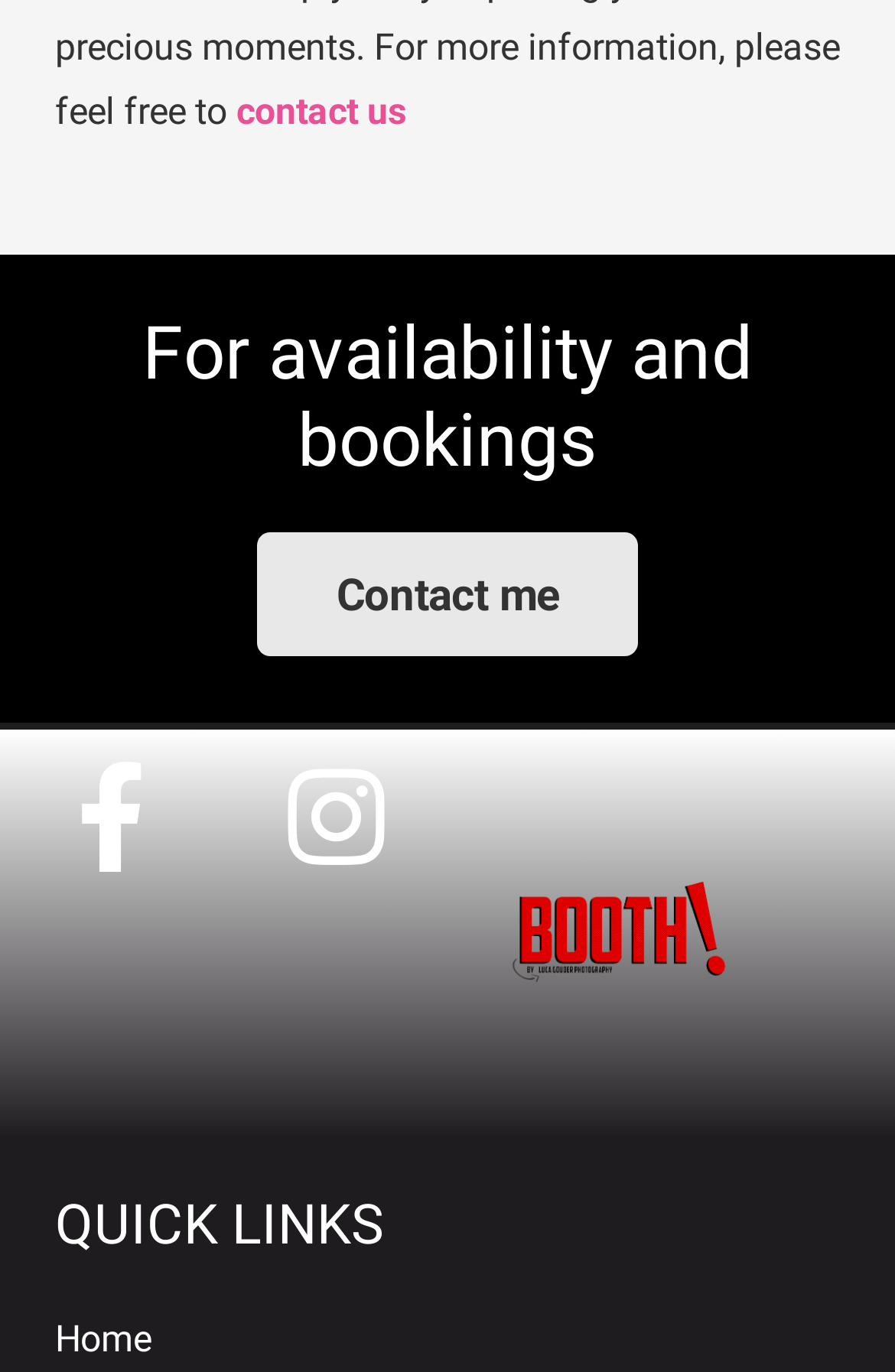Find the bounding box coordinates for the HTML element described in this sentence: "Contact me". Provide the coordinates as four float numbers between 0 and 1, in the format [left, top, right, bottom].

[0.287, 0.388, 0.713, 0.478]